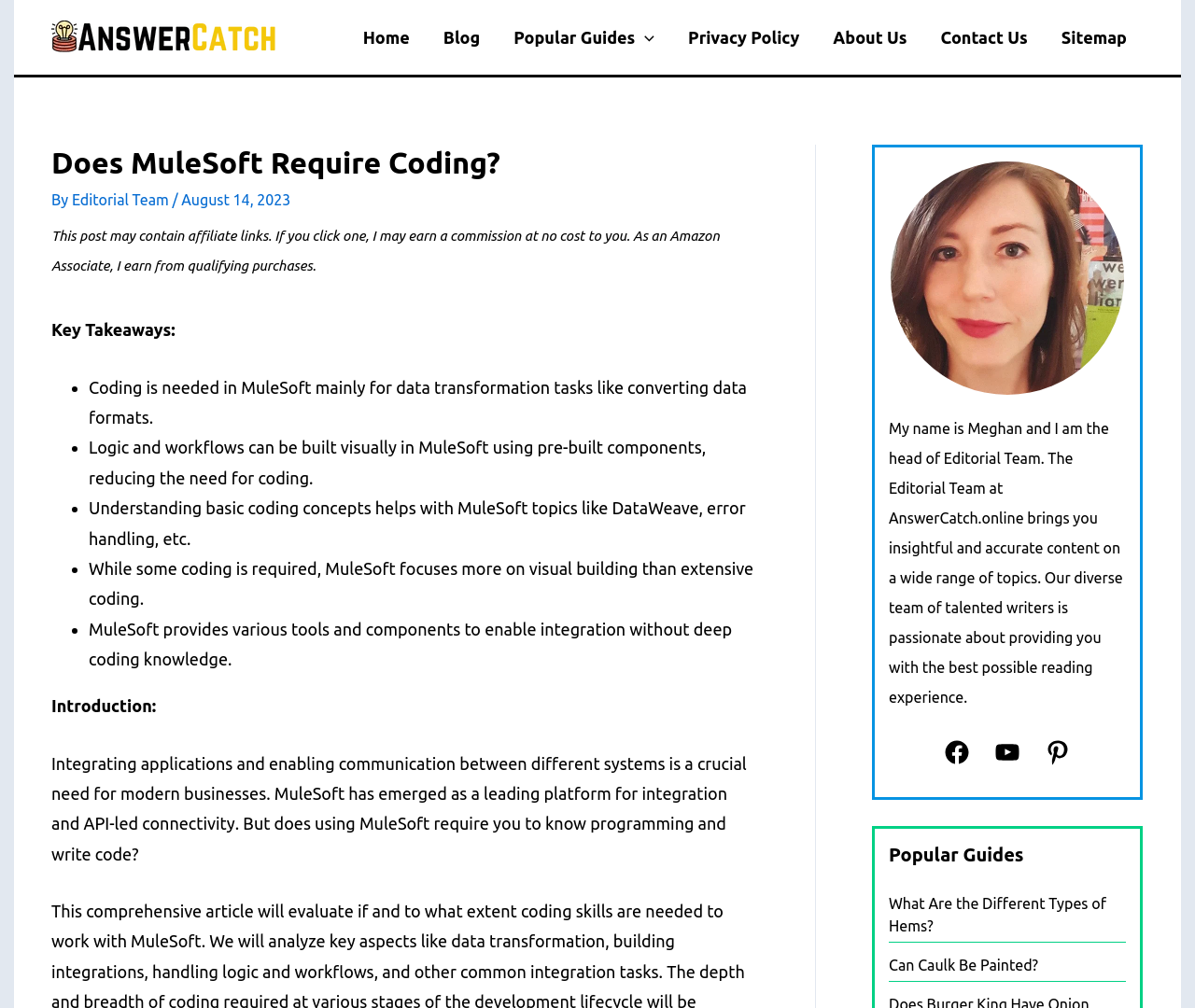Please identify the bounding box coordinates of the element on the webpage that should be clicked to follow this instruction: "Click the 'What Are the Different Types of Hems?' link". The bounding box coordinates should be given as four float numbers between 0 and 1, formatted as [left, top, right, bottom].

[0.744, 0.888, 0.926, 0.927]